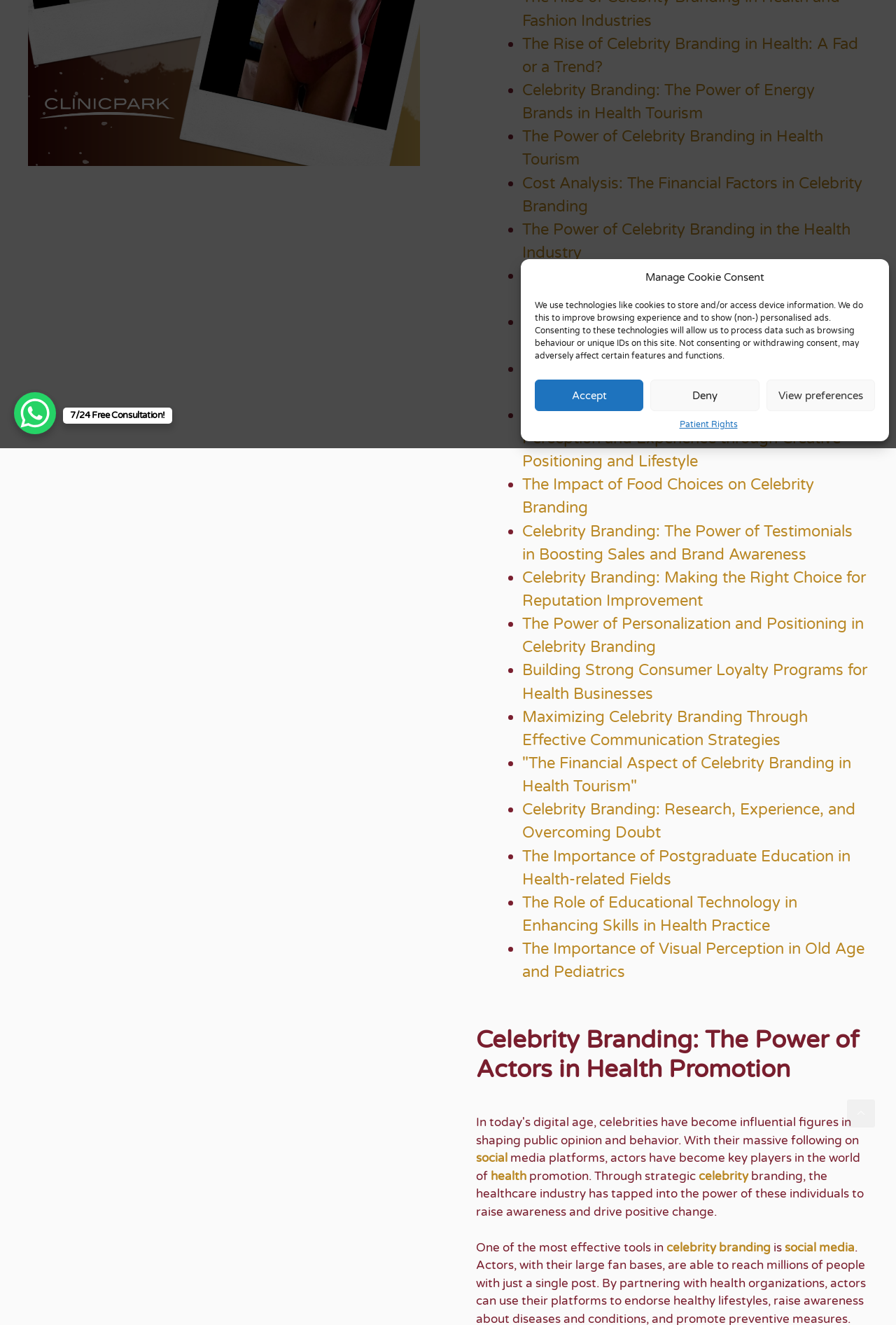Using the description: "Accept", determine the UI element's bounding box coordinates. Ensure the coordinates are in the format of four float numbers between 0 and 1, i.e., [left, top, right, bottom].

[0.597, 0.286, 0.718, 0.31]